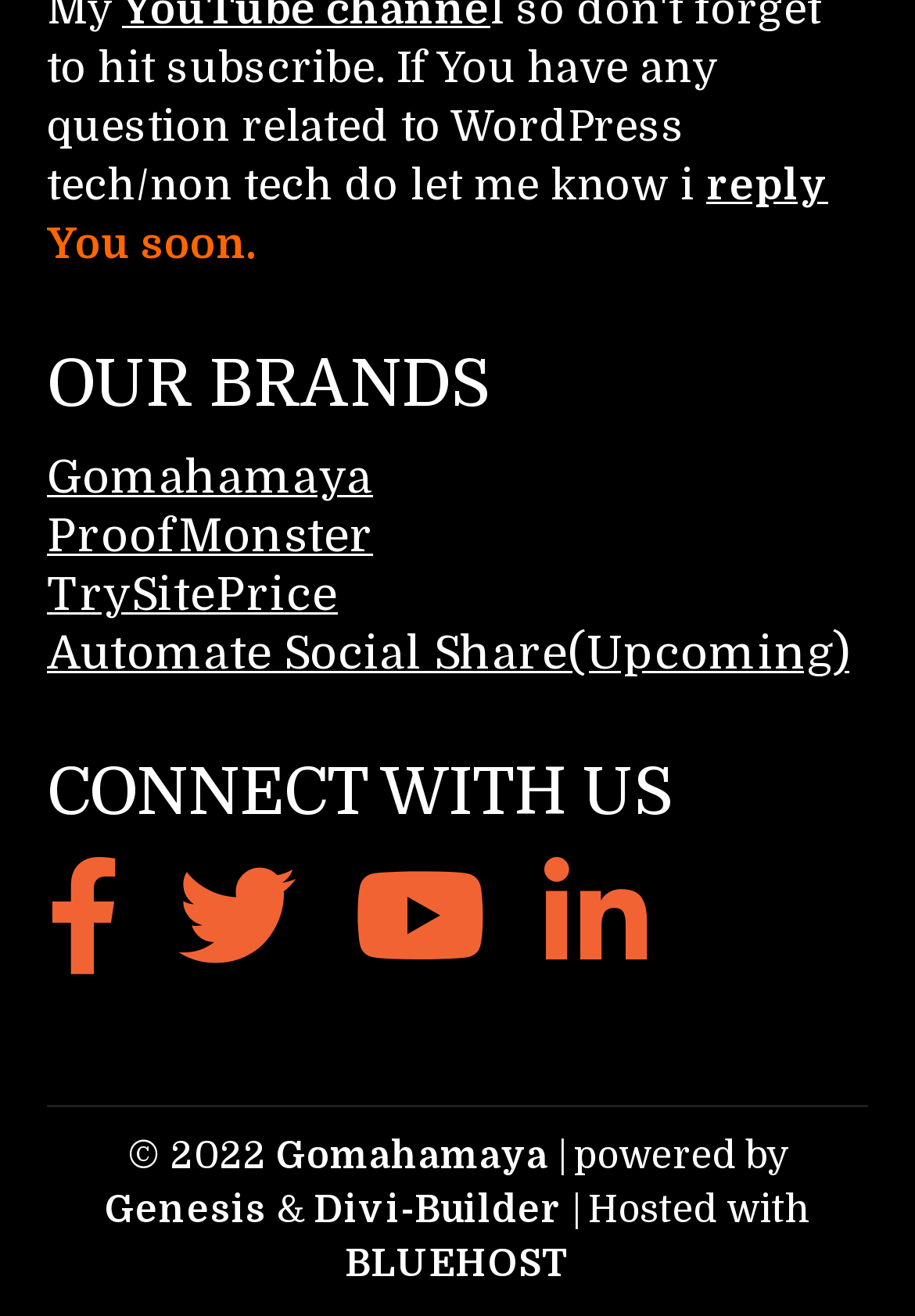Who hosts the website?
Answer the question with a single word or phrase derived from the image.

BLUEHOST